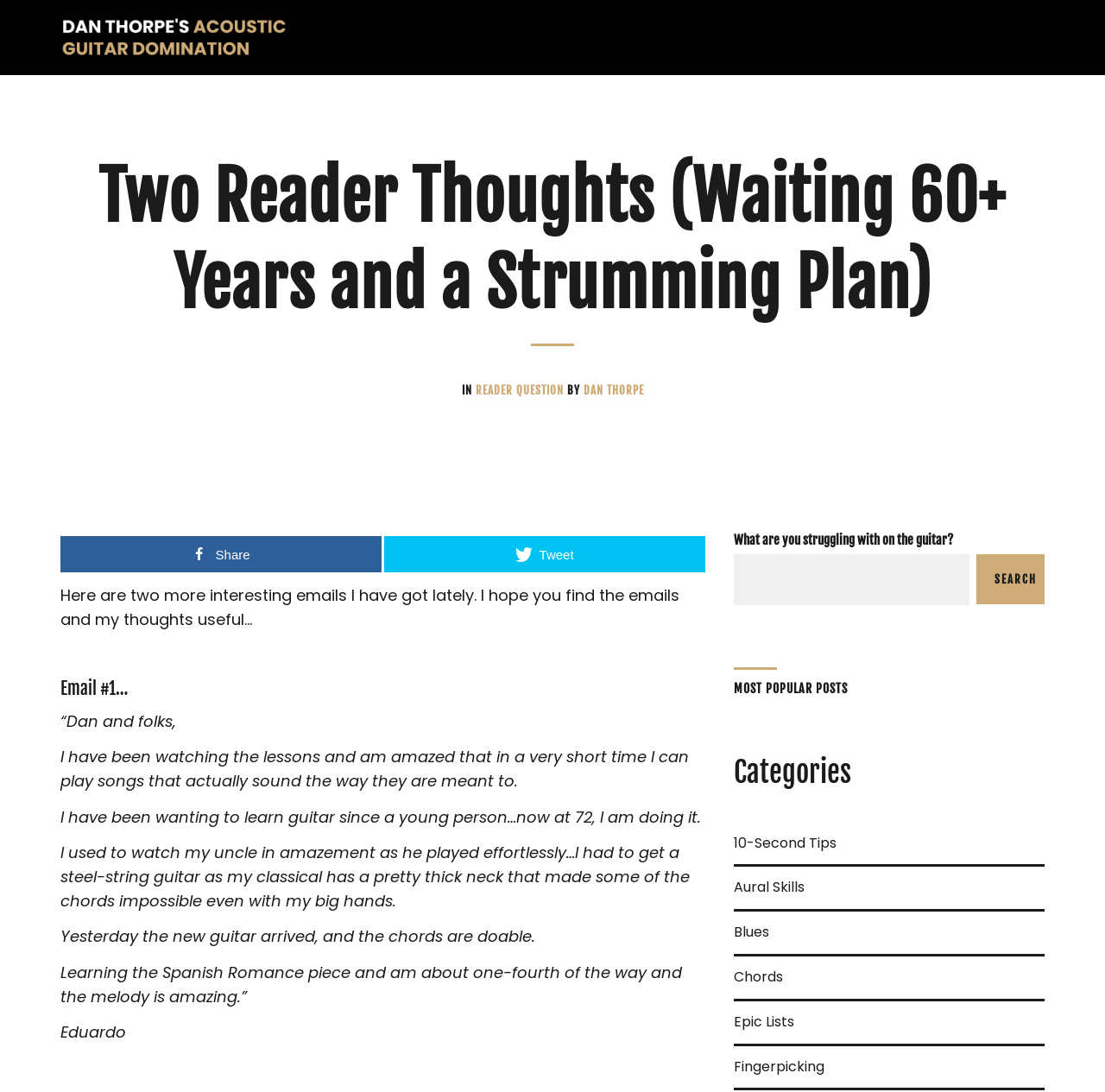Please identify the bounding box coordinates for the region that you need to click to follow this instruction: "View the Fingerpicking category".

[0.664, 0.958, 0.746, 0.996]